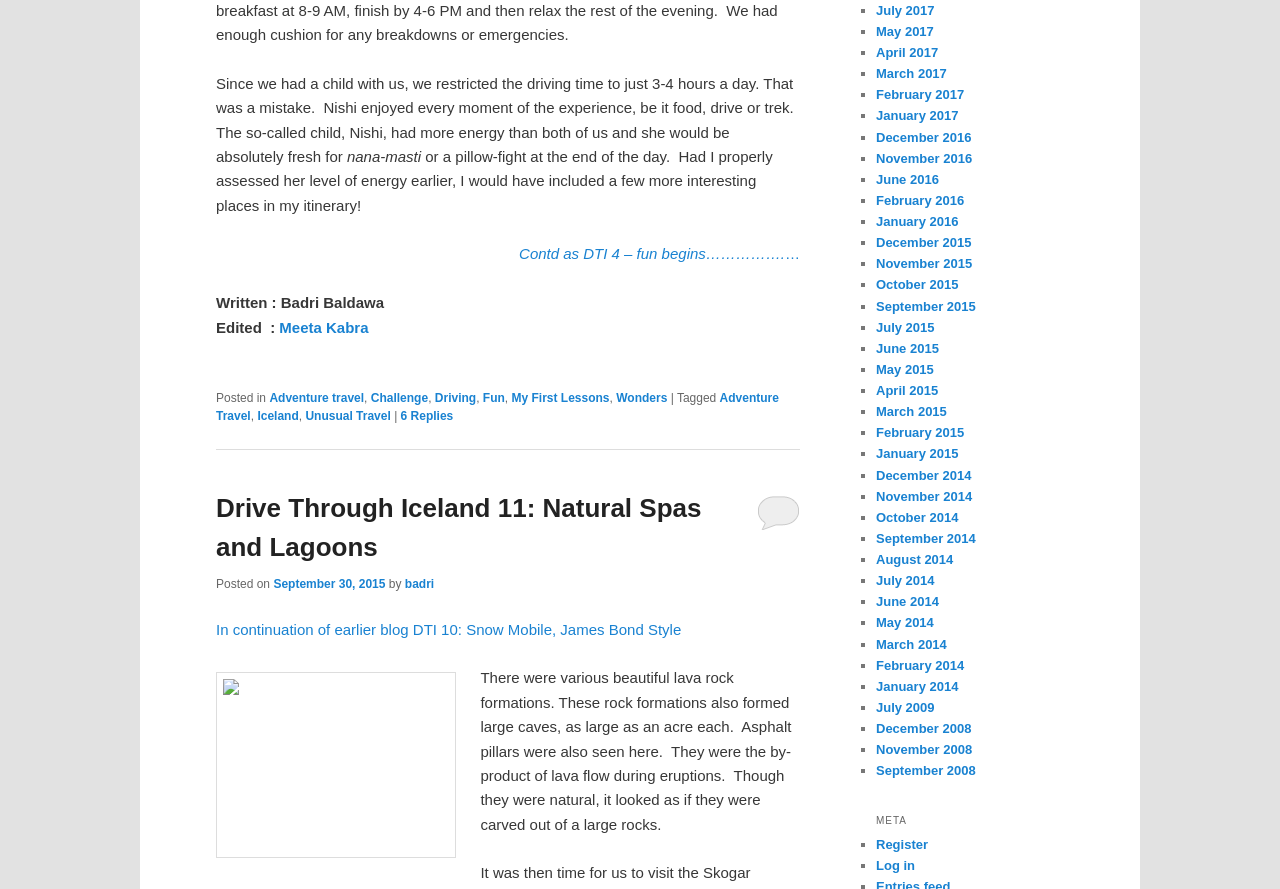Please determine the bounding box coordinates of the element to click in order to execute the following instruction: "View the essay on Commentary on the Satiric Nature of George Orwell’s 1984". The coordinates should be four float numbers between 0 and 1, specified as [left, top, right, bottom].

None